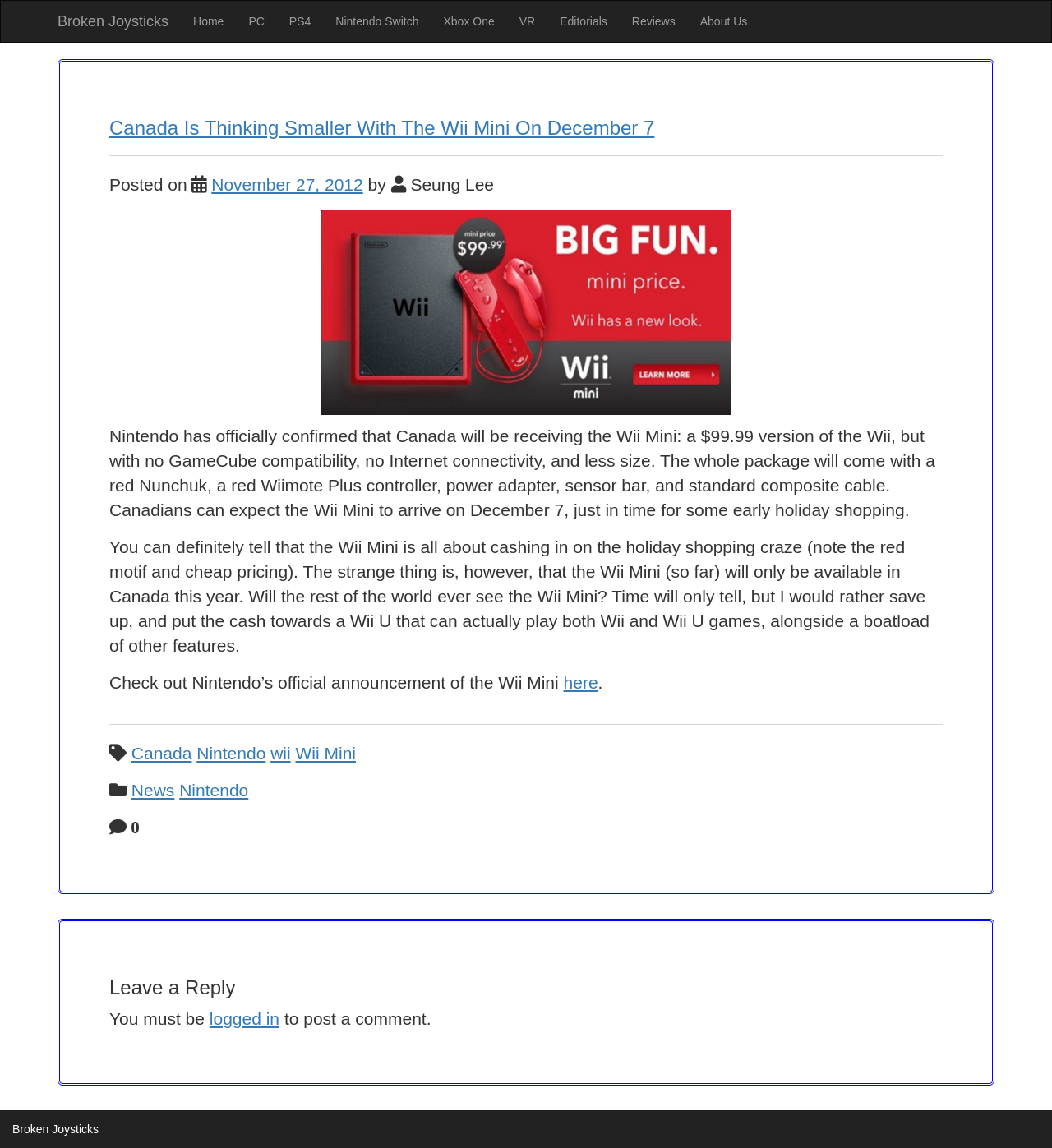Please identify the bounding box coordinates of the clickable area that will fulfill the following instruction: "Search for something". The coordinates should be in the format of four float numbers between 0 and 1, i.e., [left, top, right, bottom].

None